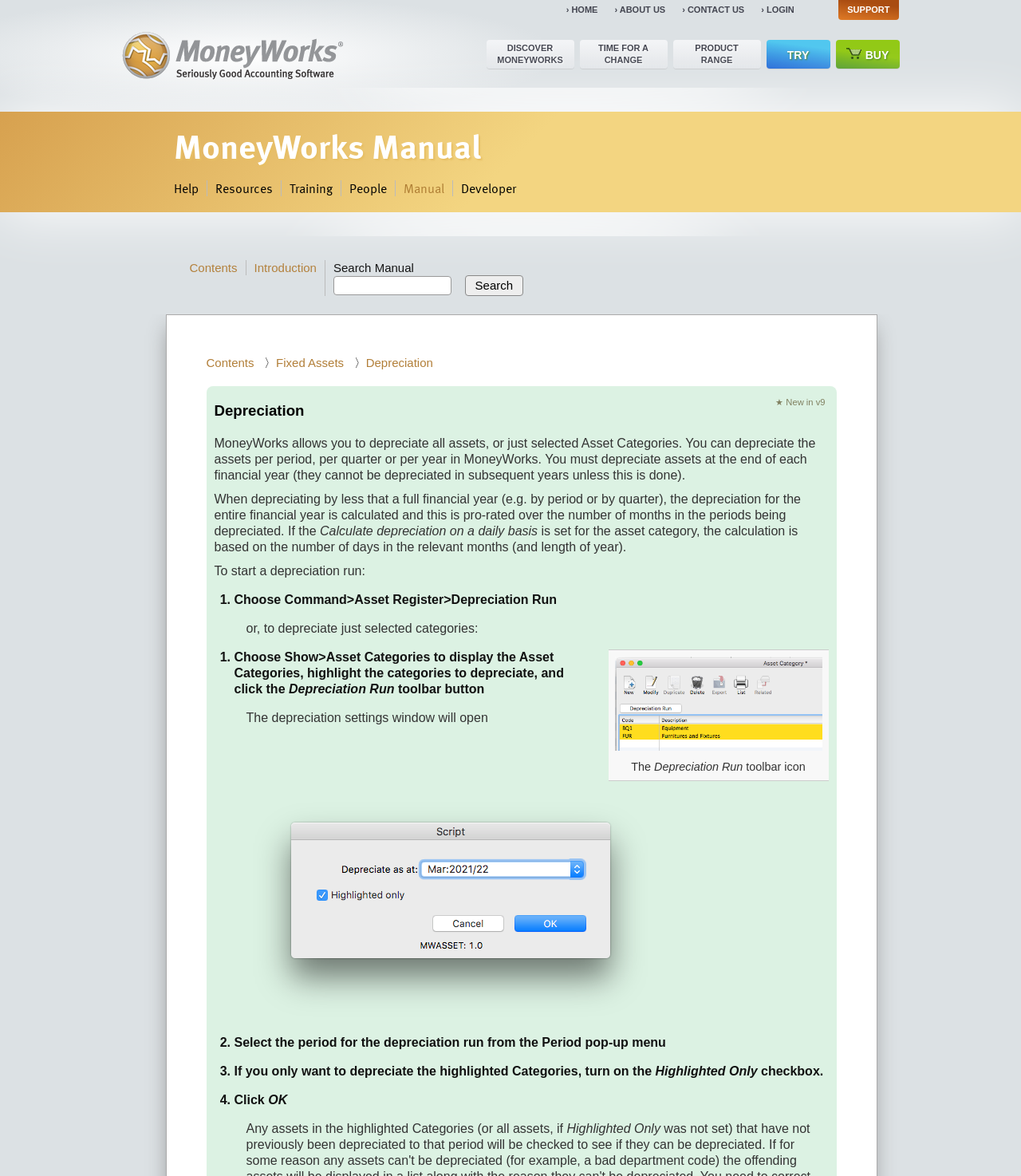Explain the webpage in detail, including its primary components.

The webpage is an online manual for MoneyWorks accounting software, specifically focused on the "Depreciation" feature. At the top, there is a heading "MoneyWorks" followed by a series of links, including "DISCOVER MONEYWORKS", "TIME FOR A CHANGE", "PRODUCT RANGE", "TRY", and "BUY". Below these links, there is a navigation menu with links to "HOME", "ABOUT US", "CONTACT US", "LOGIN", and "SUPPORT".

The main content of the page is divided into two sections. The first section has a heading "MoneyWorks Manual" and provides links to various resources, including "Help", "Resources", "Training", "People", "Manual", and "Developer". Below this, there is a link to "Contents" and a search bar with a "Search" button.

The second section is focused on the "Depreciation" feature and has a heading "Depreciation". This section provides a detailed explanation of how to depreciate assets in MoneyWorks, including the option to depreciate by period, quarter, or year. There are several paragraphs of text explaining the depreciation process, including how to calculate depreciation on a daily basis.

The page also includes two figures, each with an image and a caption. The first figure shows the "Depreciation Run" toolbar icon, and the second figure shows the depreciation settings window. The page also includes a step-by-step guide on how to start a depreciation run, with numbered list items and accompanying text explanations.

Overall, the webpage provides a comprehensive guide to the "Depreciation" feature in MoneyWorks, with detailed explanations, images, and step-by-step instructions.